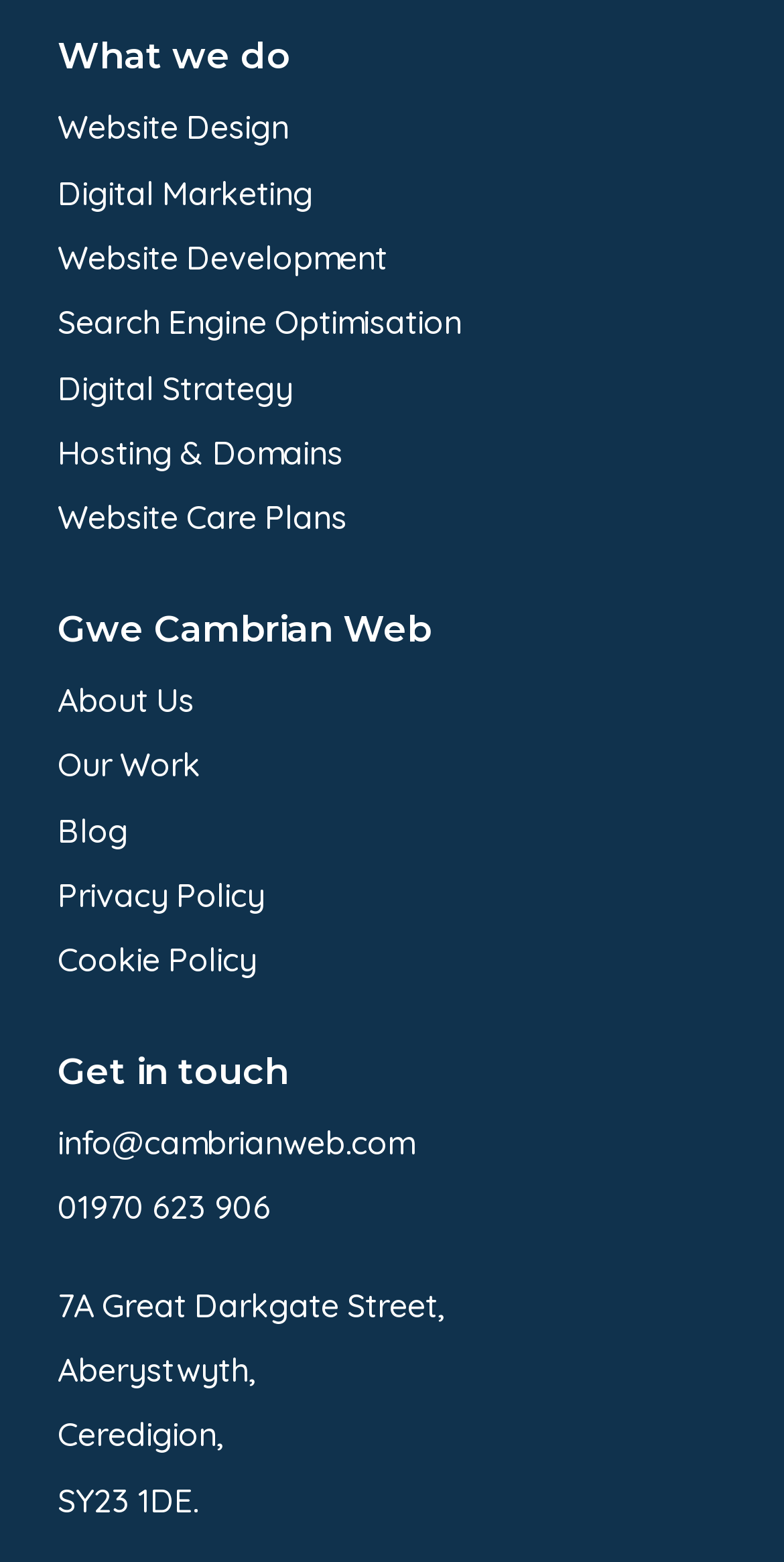Please identify the bounding box coordinates of the clickable area that will allow you to execute the instruction: "Contact via email".

[0.074, 0.786, 0.528, 0.812]